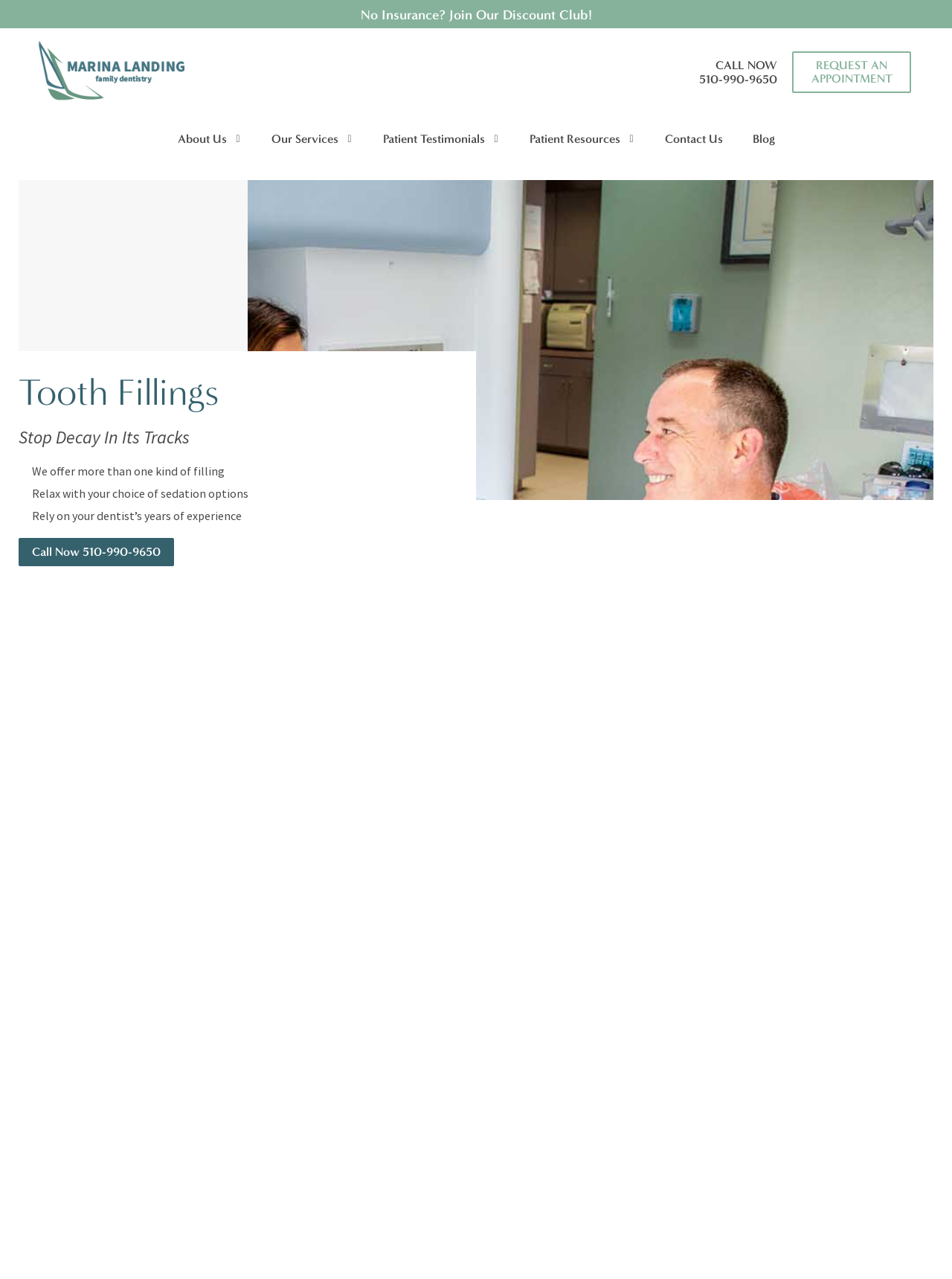Offer a detailed explanation of the webpage layout and contents.

This webpage is about tooth fillings in Alameda, CA, provided by Marina Landing Family Dentistry. At the top, there is a logo of Marina Landing Family Dentistry, accompanied by a link to the website's homepage. Below the logo, there are several links to different sections of the website, including "About Us", "Patient Testimonials", "Contact Us", and "Blog".

On the left side of the page, there is a prominent call-to-action section with a phone number, "CALL NOW 510-990-9650", and a link to "REQUEST AN APPOINTMENT". 

The main content of the webpage is divided into sections. The first section has a heading "Keep Your Smile Looking Healthy With Tooth Fillings in Alameda" and an image related to tooth fillings. Below the image, there is a paragraph of text explaining the importance of tooth fillings and how Marina Landing Family Dentistry can help.

The next section lists the benefits of getting a tooth filling, including smiling with more confidence, enjoying eating comfortably, feeling confident about oral health, and protecting teeth from needing more extensive dental work.

Further down the page, there is a section with a heading "Feel Confident in Your Oral Health With a Tooth Filling" and a paragraph of text discussing the advancements in dental technology and the availability of sedation options.

Throughout the page, there are several calls-to-action, encouraging visitors to call the dentist or request an appointment. The overall layout is organized, with clear headings and concise text, making it easy to navigate and understand the content.